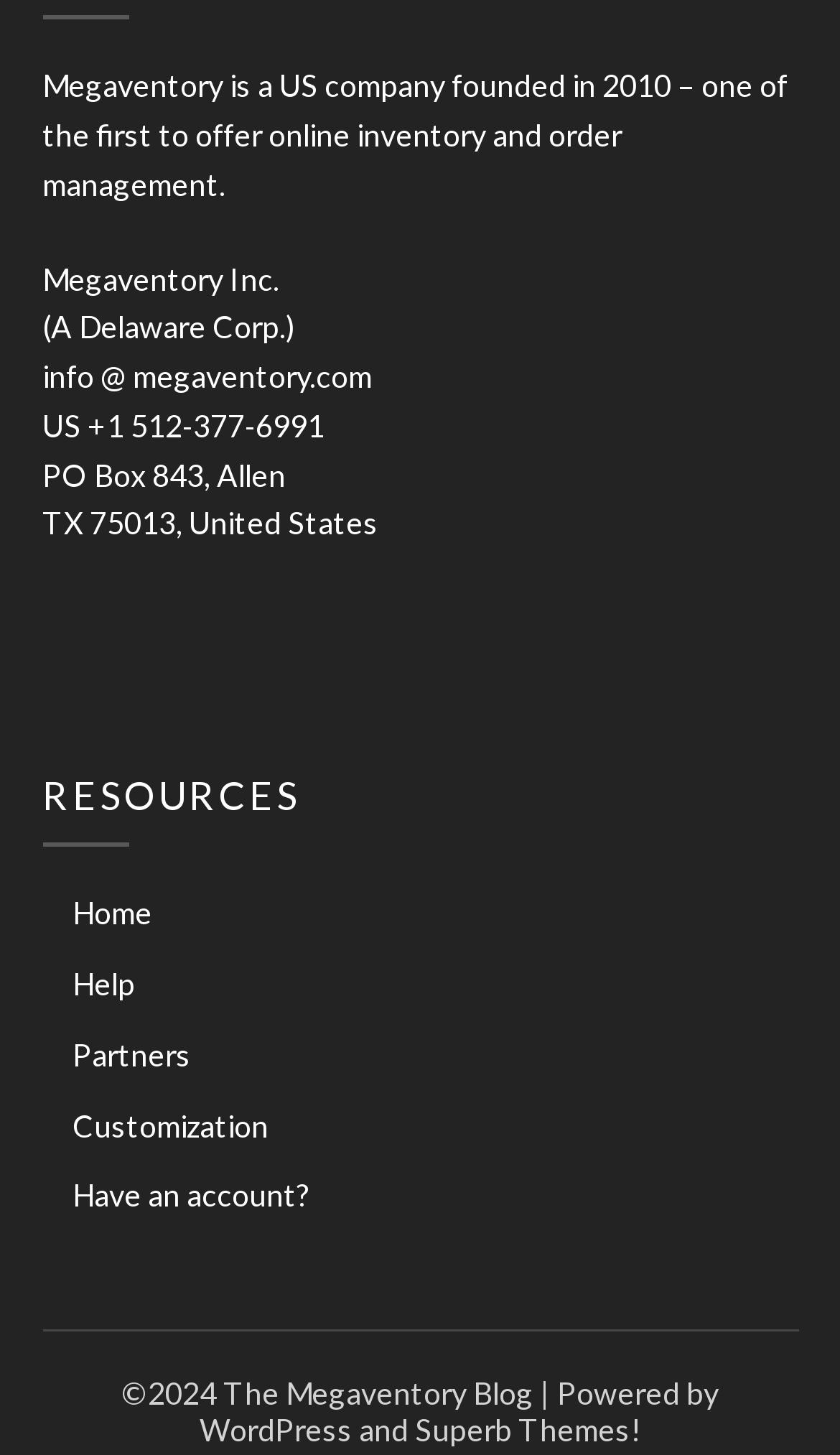For the element described, predict the bounding box coordinates as (top-left x, top-left y, bottom-right x, bottom-right y). All values should be between 0 and 1. Element description: Superb Themes!

[0.494, 0.97, 0.763, 0.995]